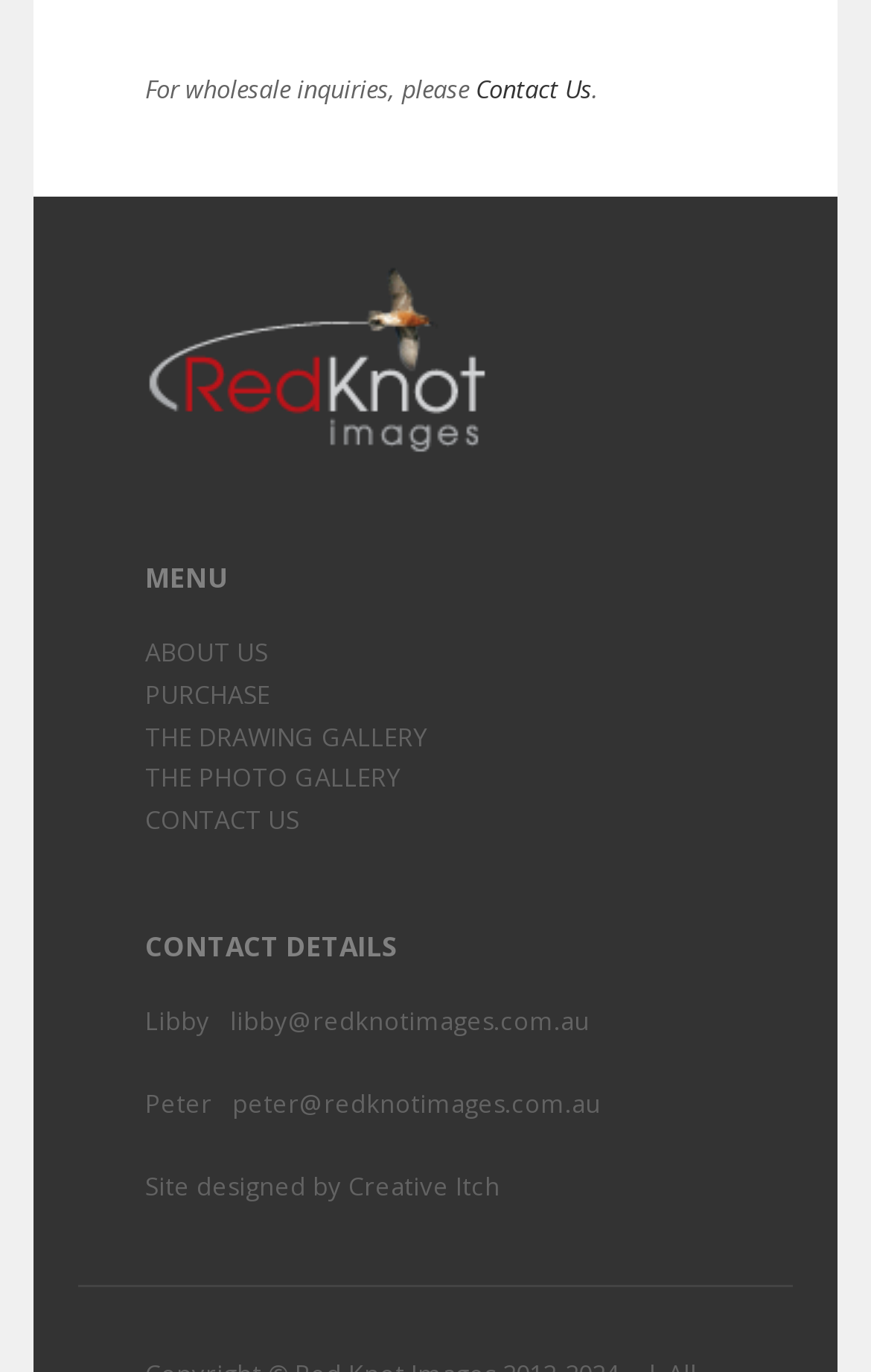Identify the bounding box coordinates of the section to be clicked to complete the task described by the following instruction: "view the photo gallery". The coordinates should be four float numbers between 0 and 1, formatted as [left, top, right, bottom].

[0.167, 0.554, 0.462, 0.579]